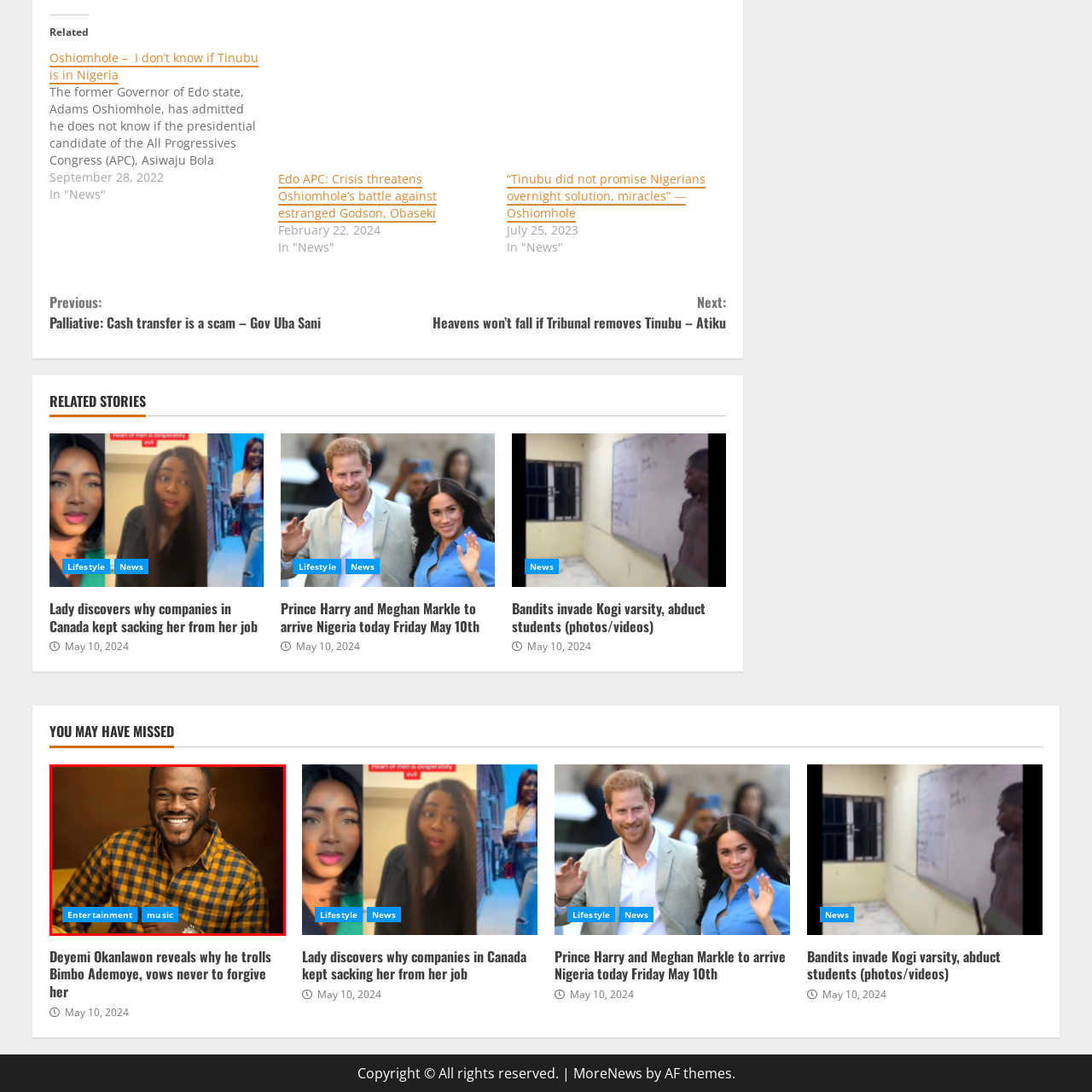Describe extensively the visual content inside the red marked area.

In this vibrant portrait, a smiling man exudes charisma and warmth, dressed in a stylish yellow and navy checkered shirt. The background features a warm, blurred tone that enhances the inviting atmosphere of the image. Overlaid on the lower part of the image are bold, blue tags reading "Entertainment" and "music," indicating the subject's connection to these fields. The man's expression is joyful, suggesting a friendly and approachable demeanor, making this a striking representation of someone engaged in the entertainment industry.